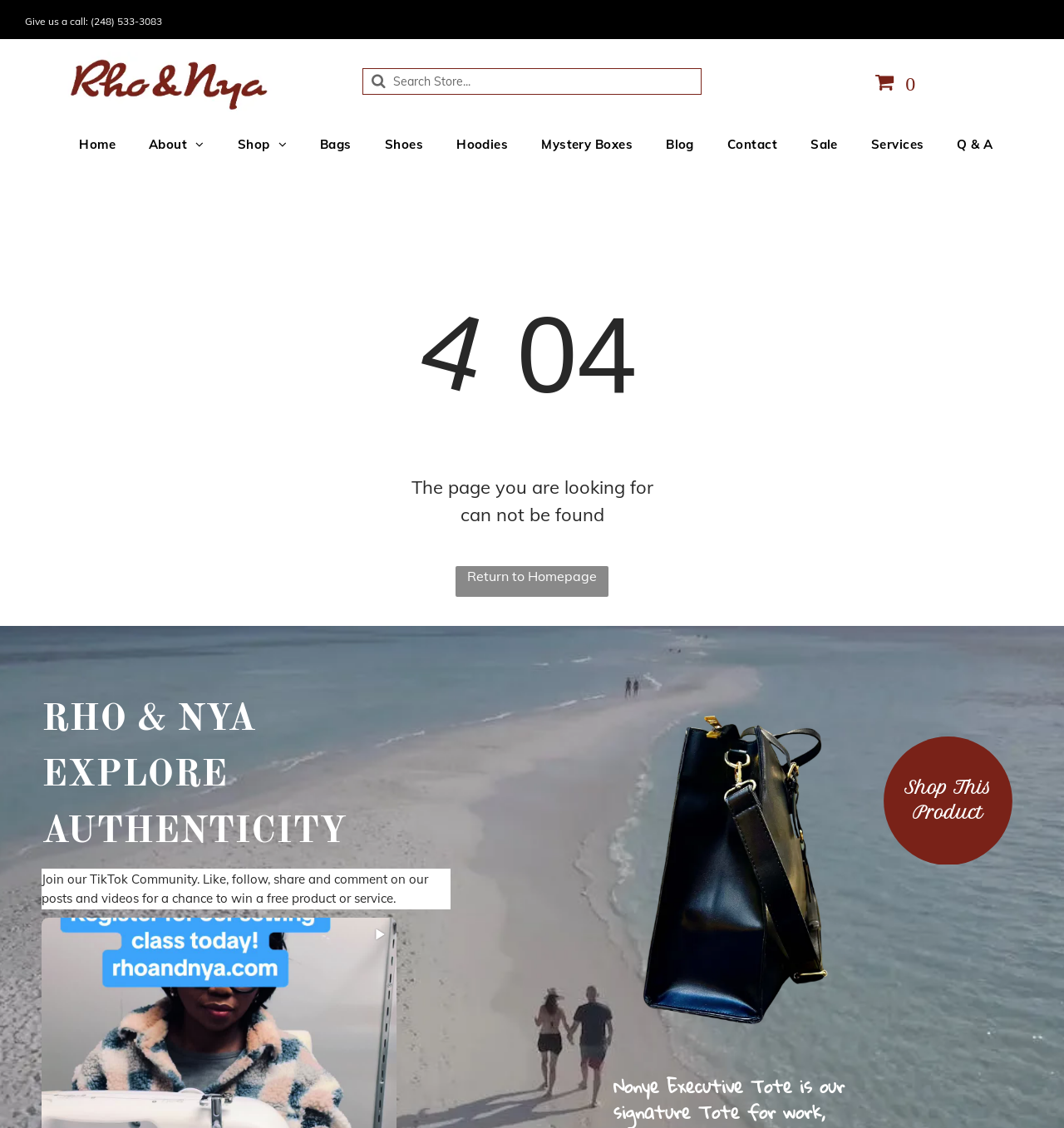How many main menu items are there?
Using the image as a reference, deliver a detailed and thorough answer to the question.

I counted the number of main menu items by looking at the menu items 'Home', 'About', 'Shop', 'Bags', and 'Shoes'.